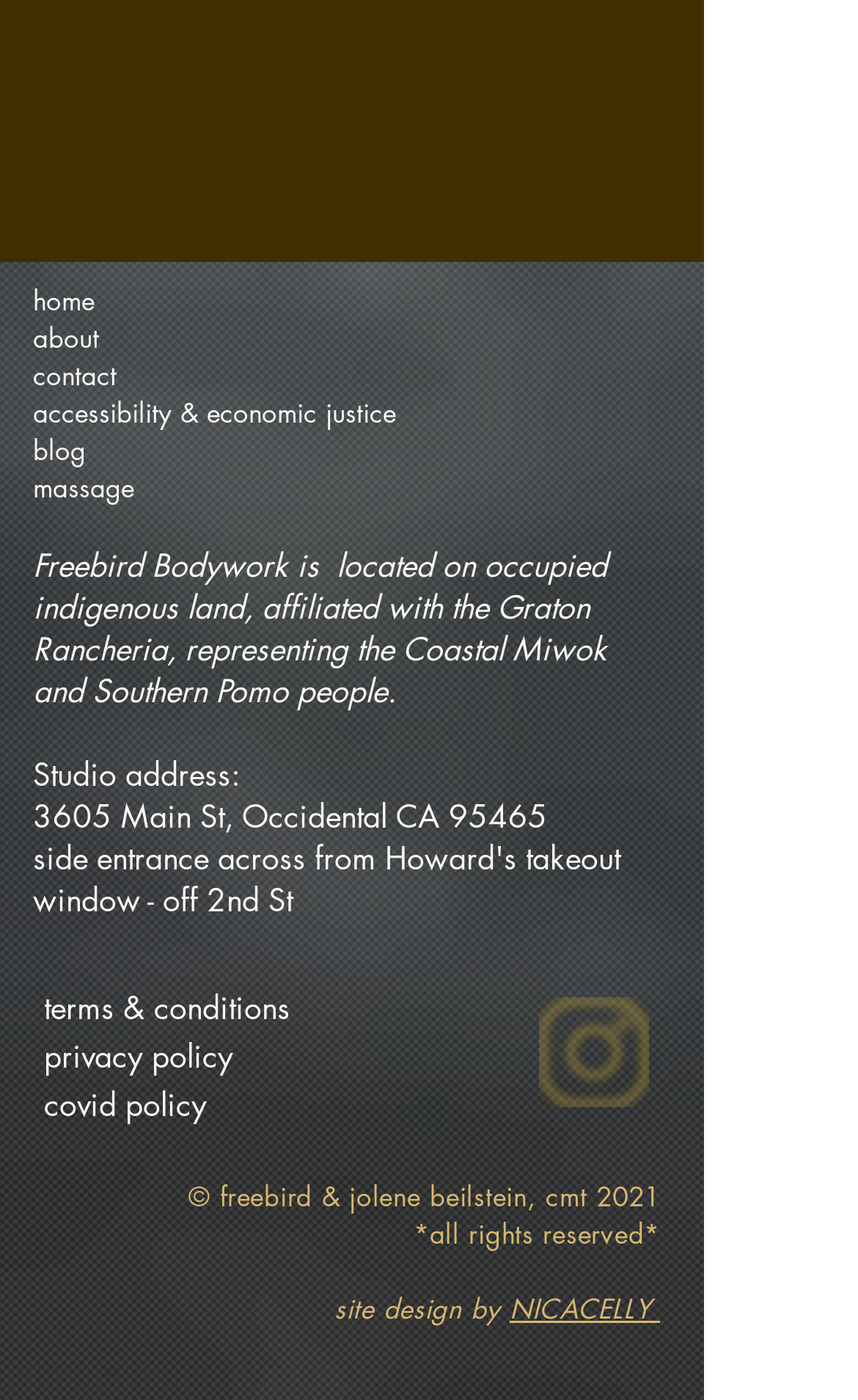Locate the bounding box coordinates of the region to be clicked to comply with the following instruction: "read about accessibility and economic justice". The coordinates must be four float numbers between 0 and 1, in the form [left, top, right, bottom].

[0.038, 0.282, 0.462, 0.309]